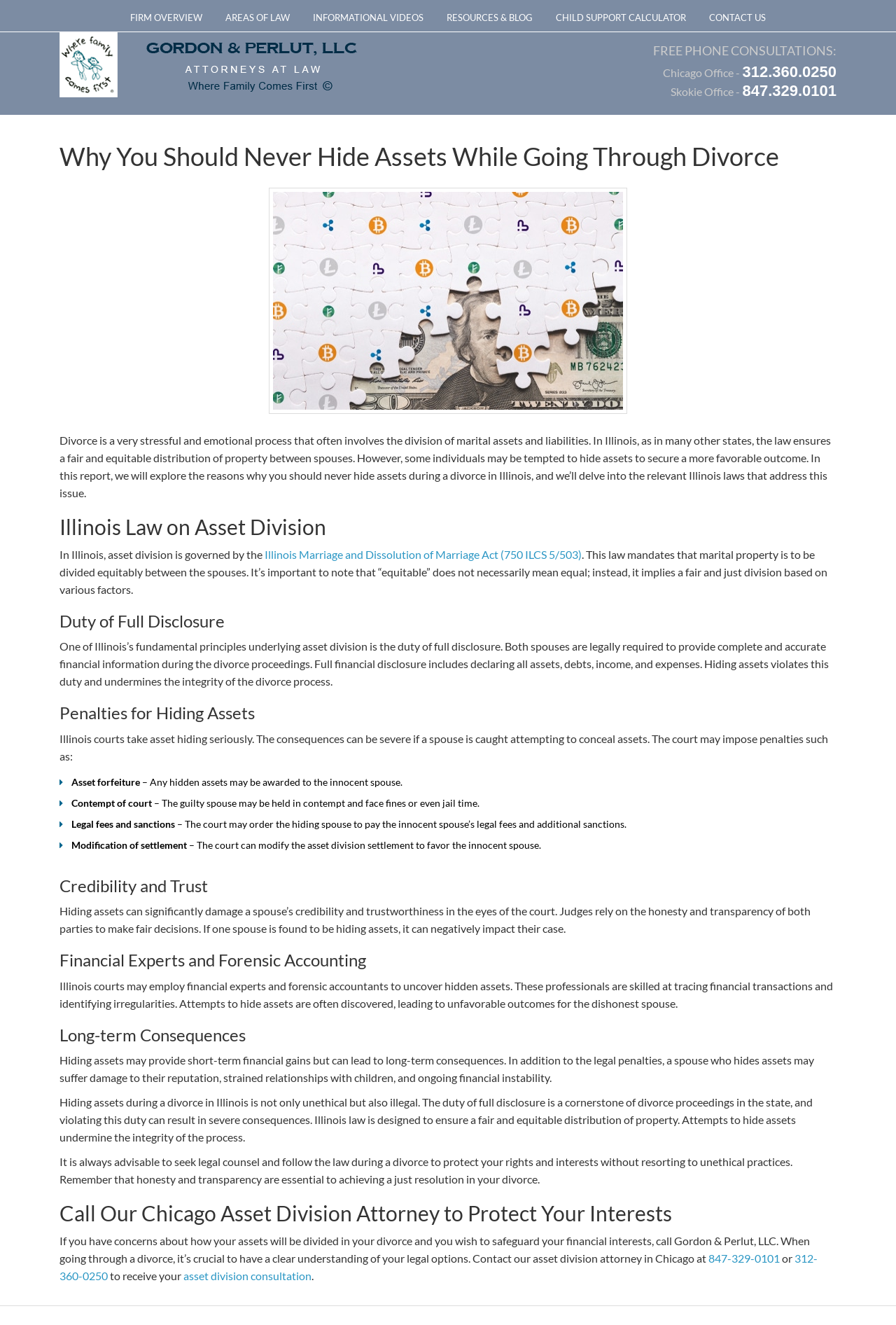Specify the bounding box coordinates of the region I need to click to perform the following instruction: "Click on '24 Days of Tea'". The coordinates must be four float numbers in the range of 0 to 1, i.e., [left, top, right, bottom].

None